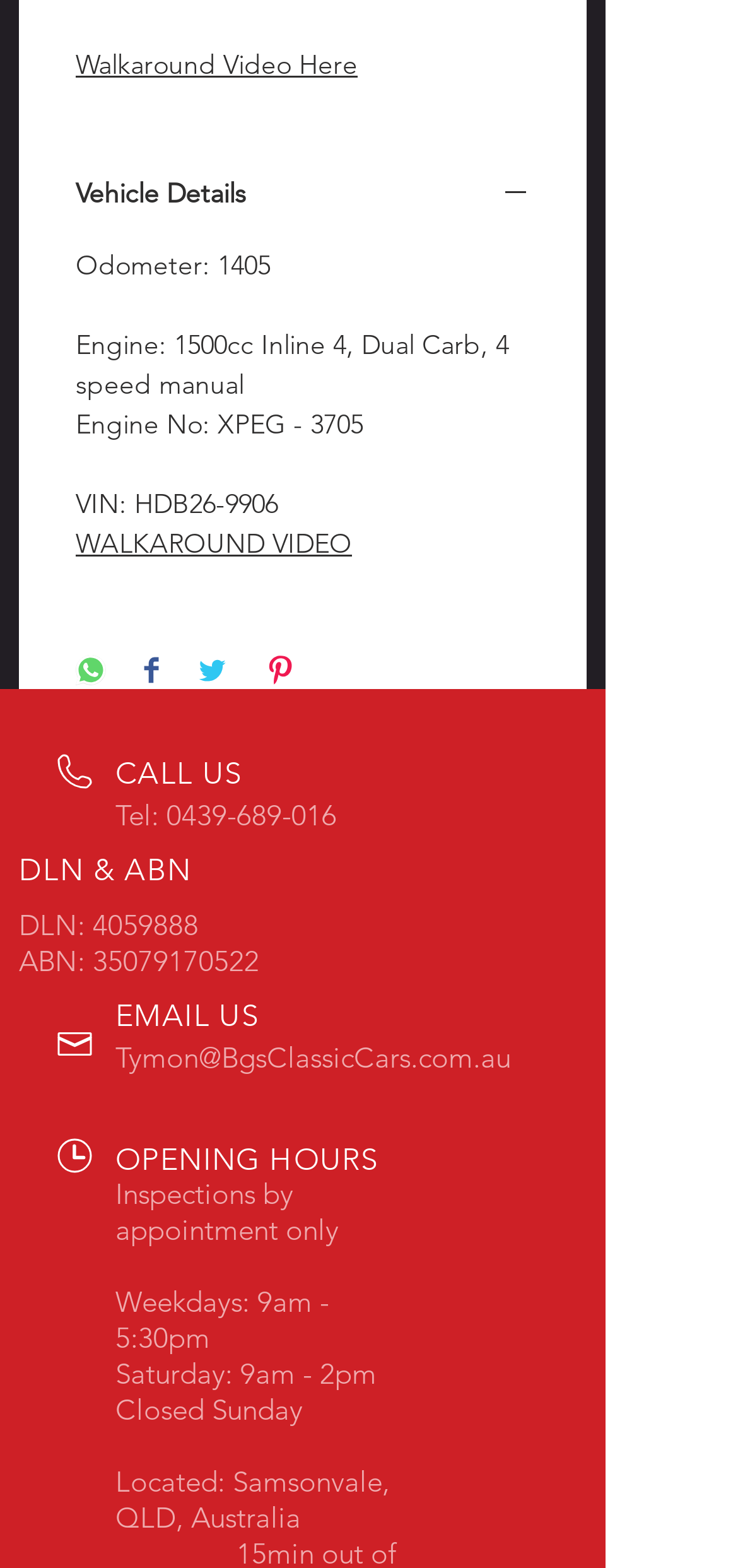Locate the bounding box coordinates of the element I should click to achieve the following instruction: "Click on Walkaround Video Here".

[0.103, 0.03, 0.485, 0.052]